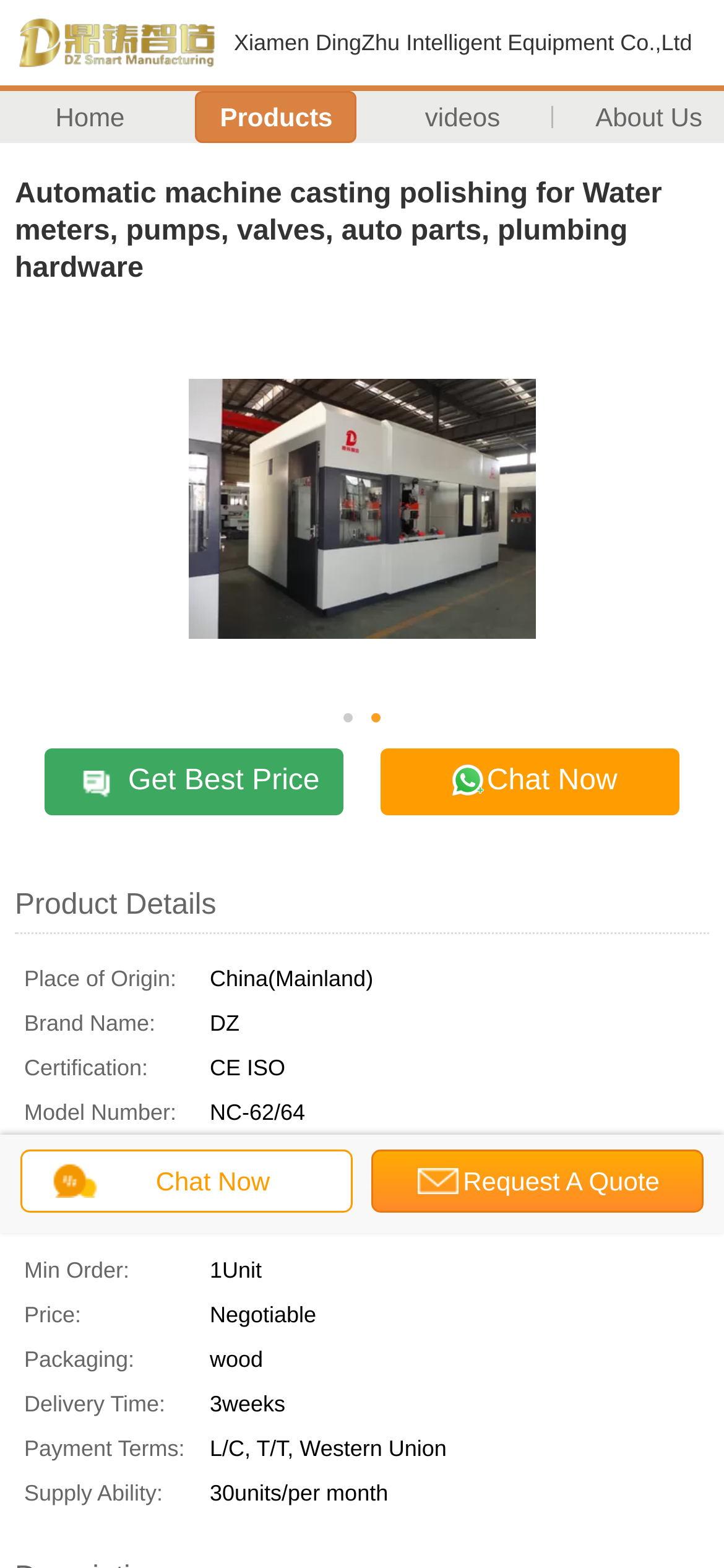Identify the bounding box coordinates of the area you need to click to perform the following instruction: "Chat with the supplier".

[0.526, 0.477, 0.938, 0.52]